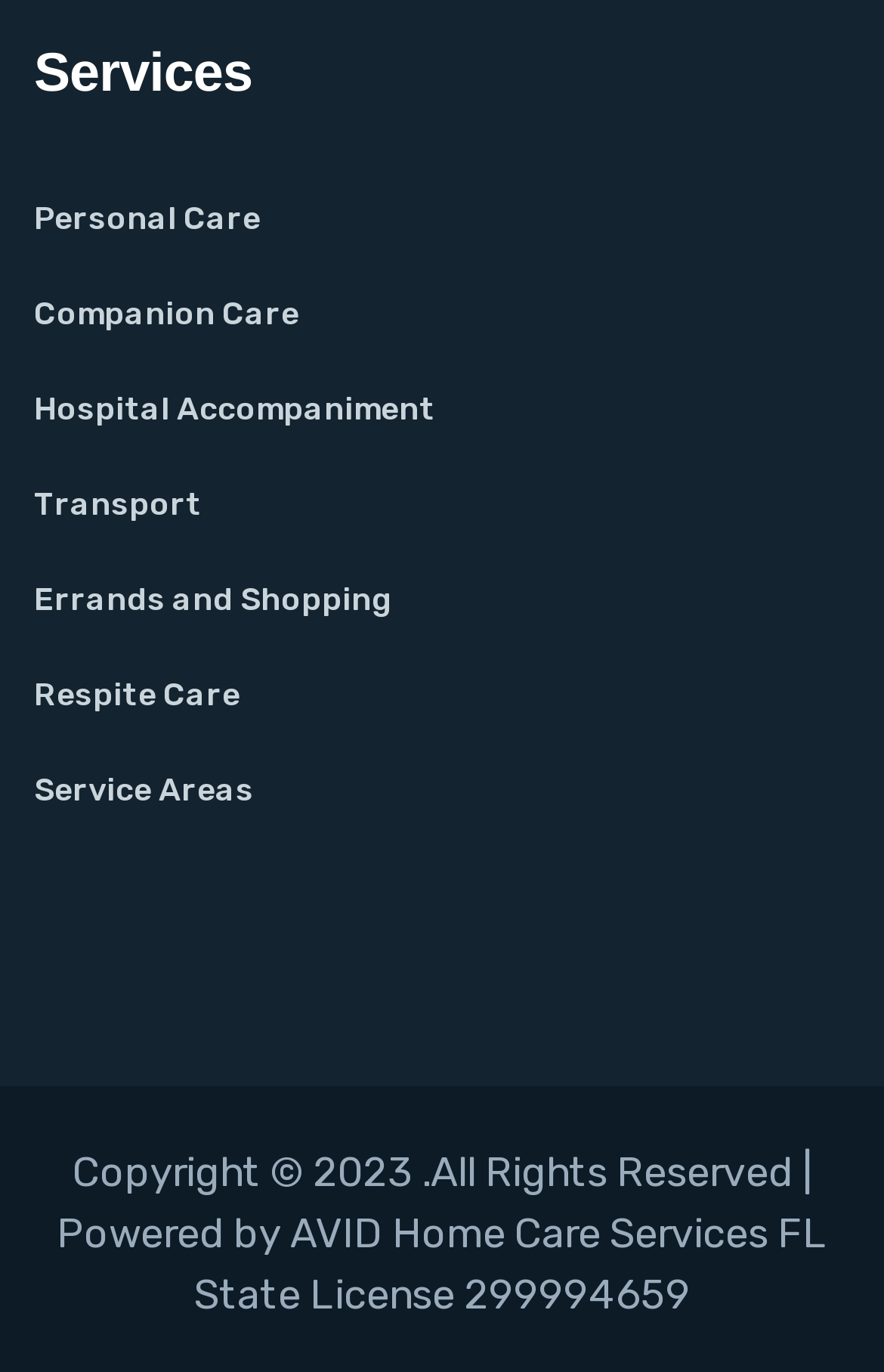Answer the following in one word or a short phrase: 
What is the license number of the care provider?

299994659